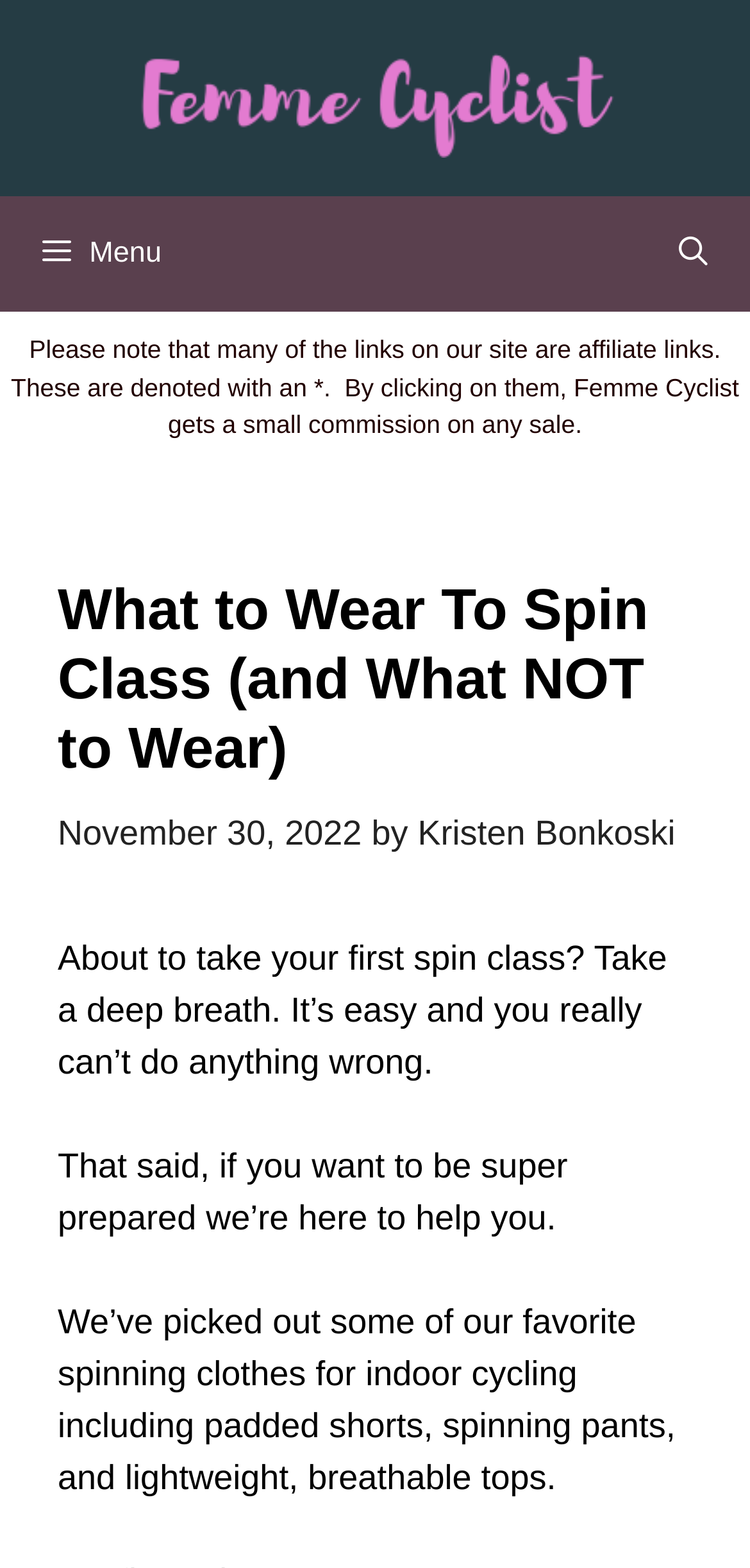Answer in one word or a short phrase: 
What type of clothes are recommended for indoor cycling?

padded shorts, spinning pants, and lightweight, breathable tops